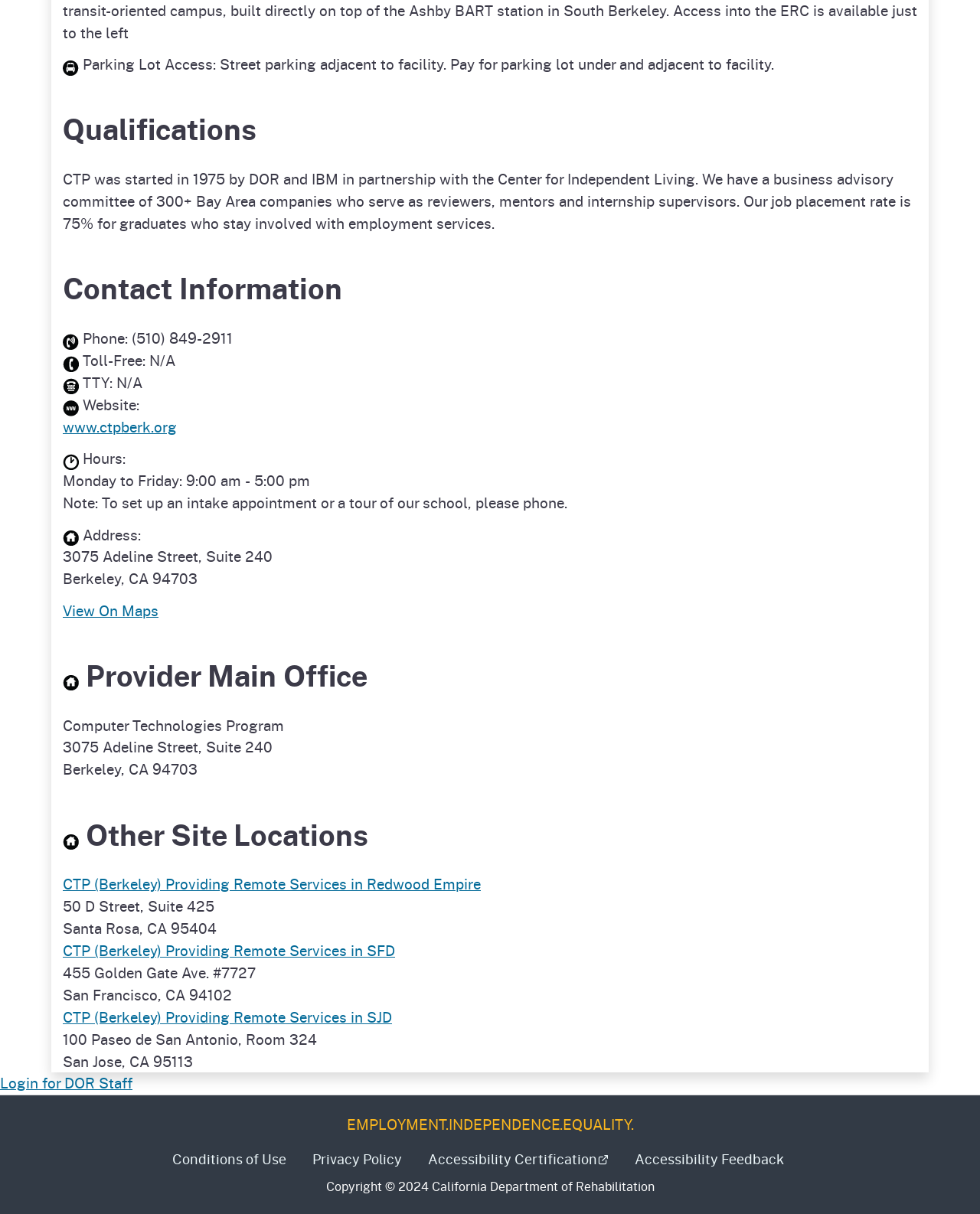What is the address of the organization?
Please respond to the question with a detailed and thorough explanation.

I found the answer by looking at the 'Address Provider Main Office' section, where the address is listed.